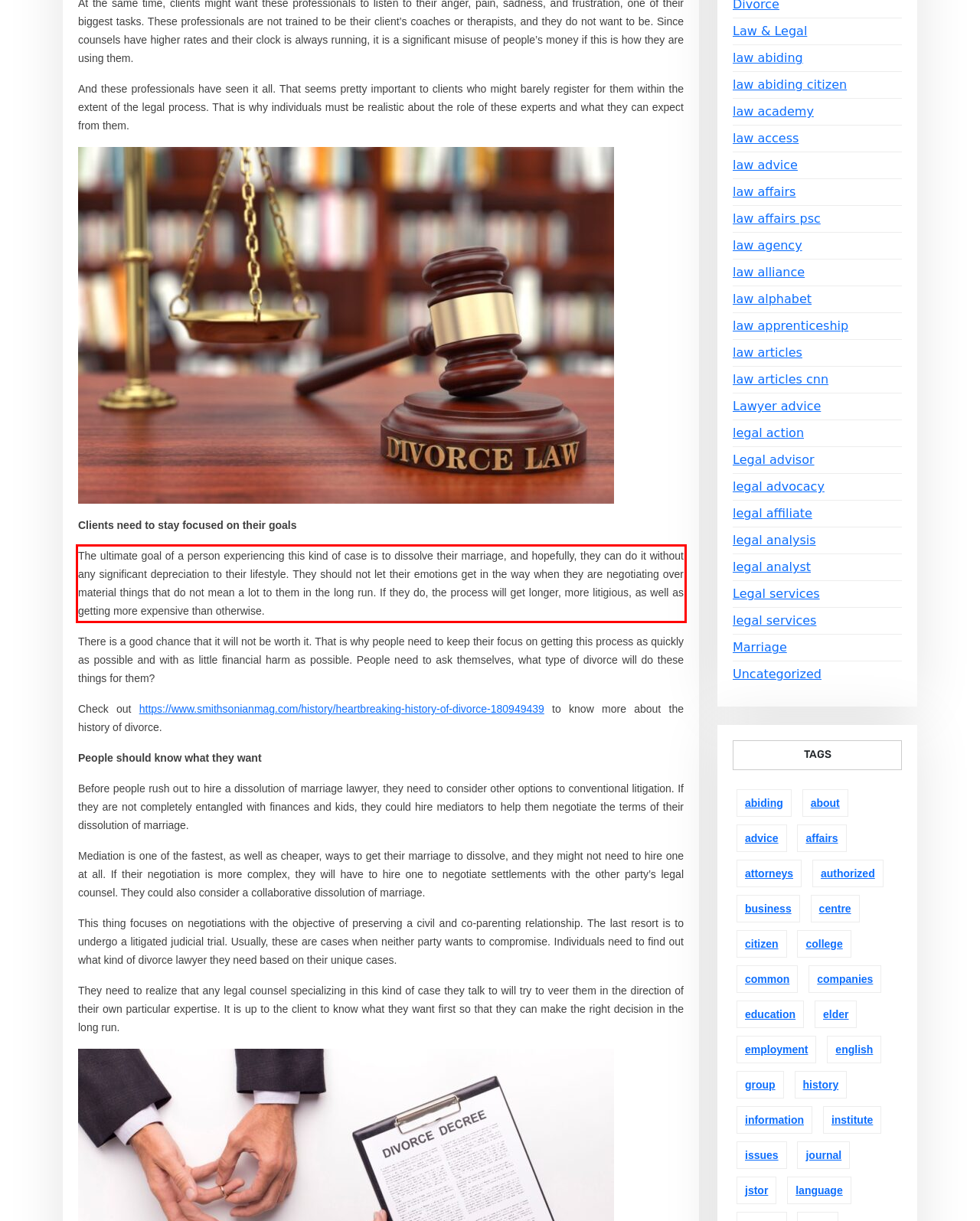Within the screenshot of a webpage, identify the red bounding box and perform OCR to capture the text content it contains.

The ultimate goal of a person experiencing this kind of case is to dissolve their marriage, and hopefully, they can do it without any significant depreciation to their lifestyle. They should not let their emotions get in the way when they are negotiating over material things that do not mean a lot to them in the long run. If they do, the process will get longer, more litigious, as well as getting more expensive than otherwise.